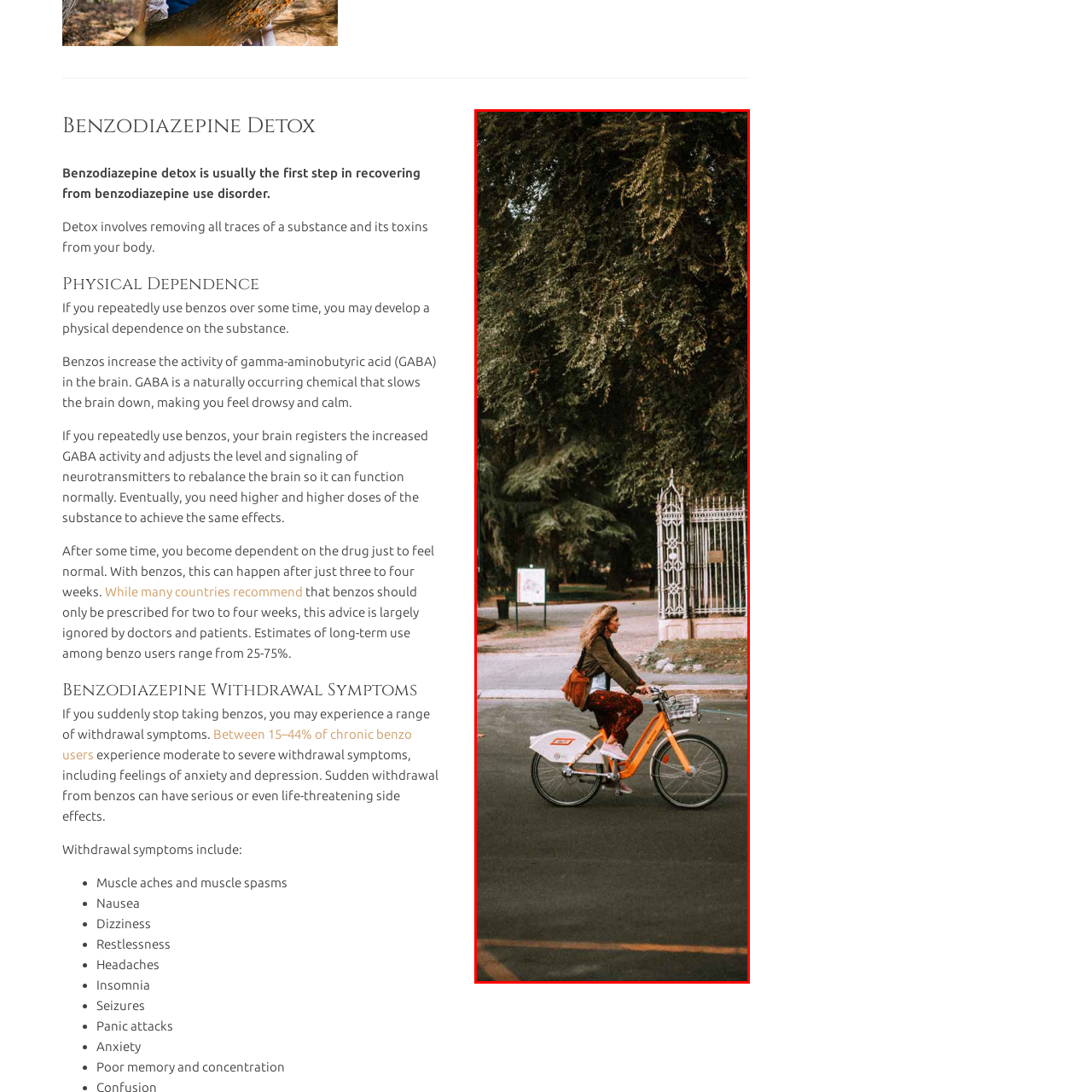Examine the image inside the red outline, What is in the background of the scene?
 Answer with a single word or phrase.

Decorative iron gate and a sign